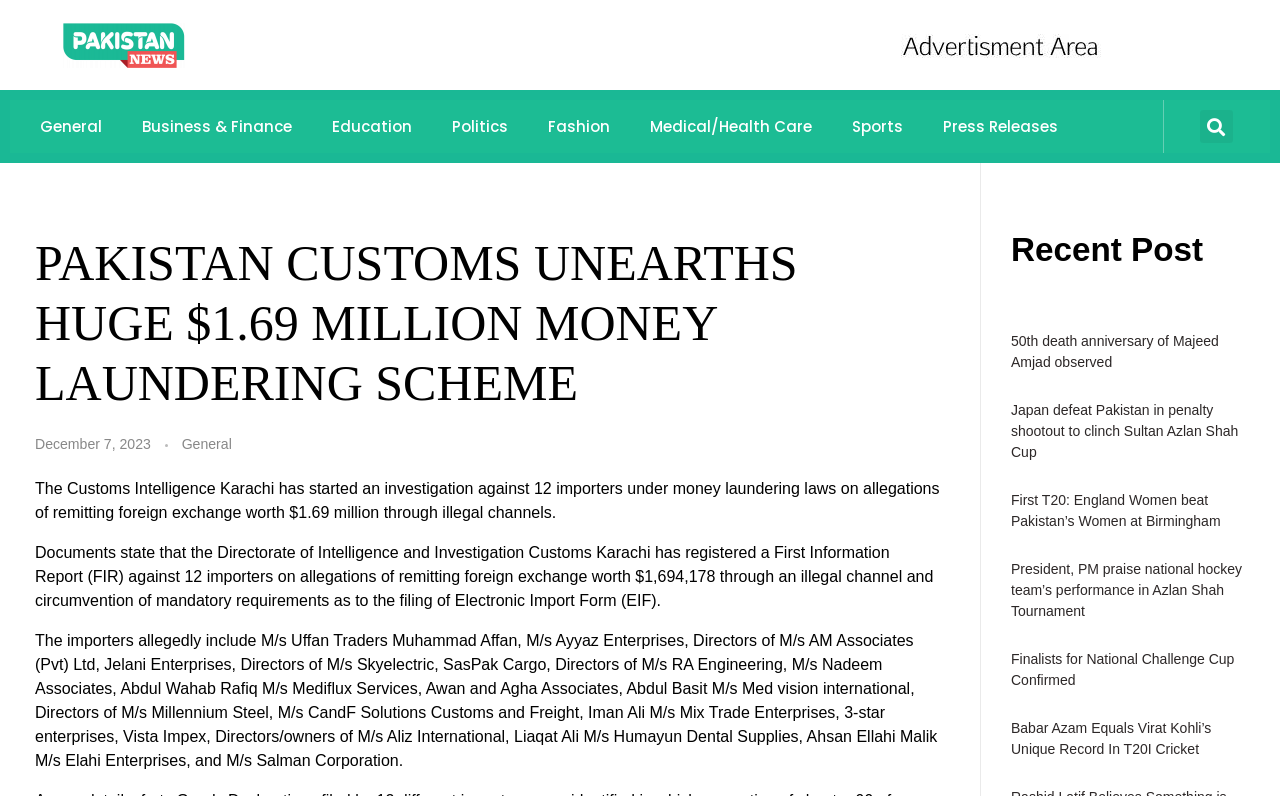How many categories are available?
Refer to the image and respond with a one-word or short-phrase answer.

9